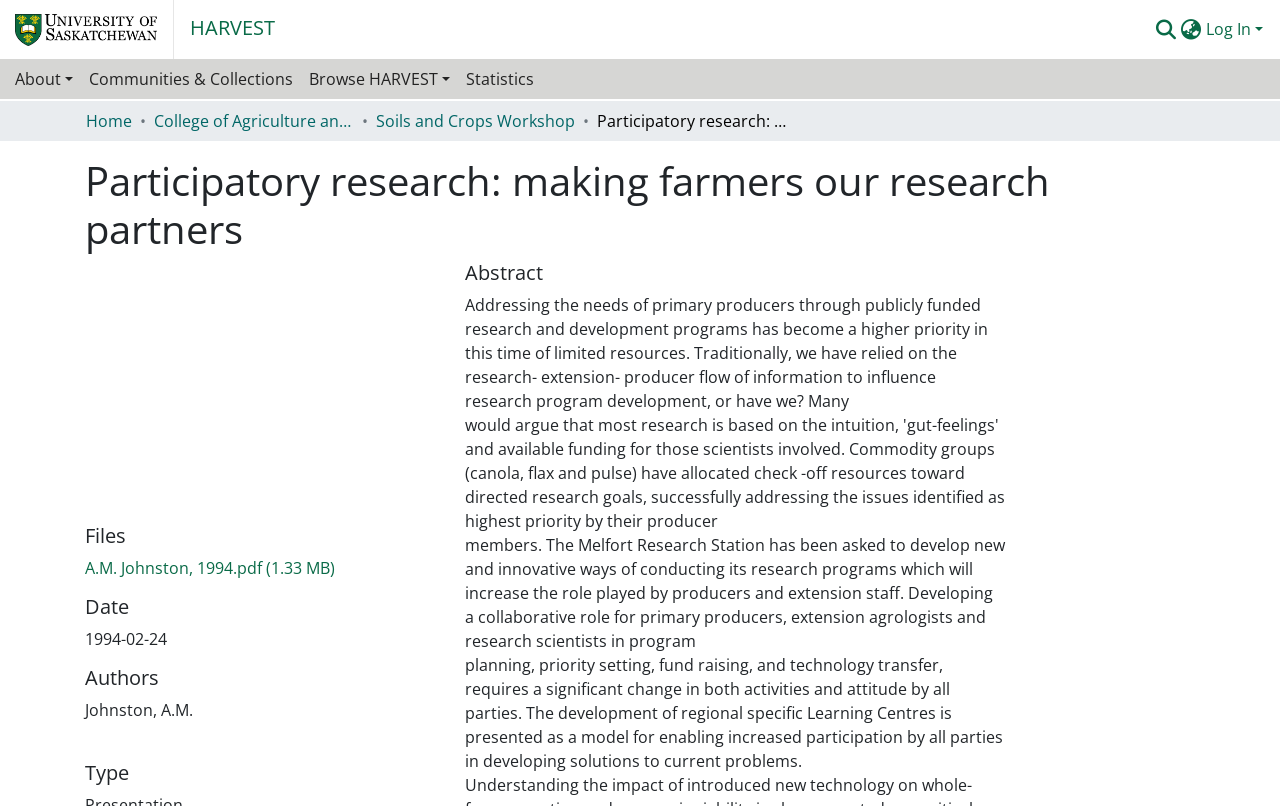Please study the image and answer the question comprehensively:
Who is the author of the publication?

The webpage shows the author 'Johnston, A.M.' under the 'Authors' heading, which is the author of the publication.